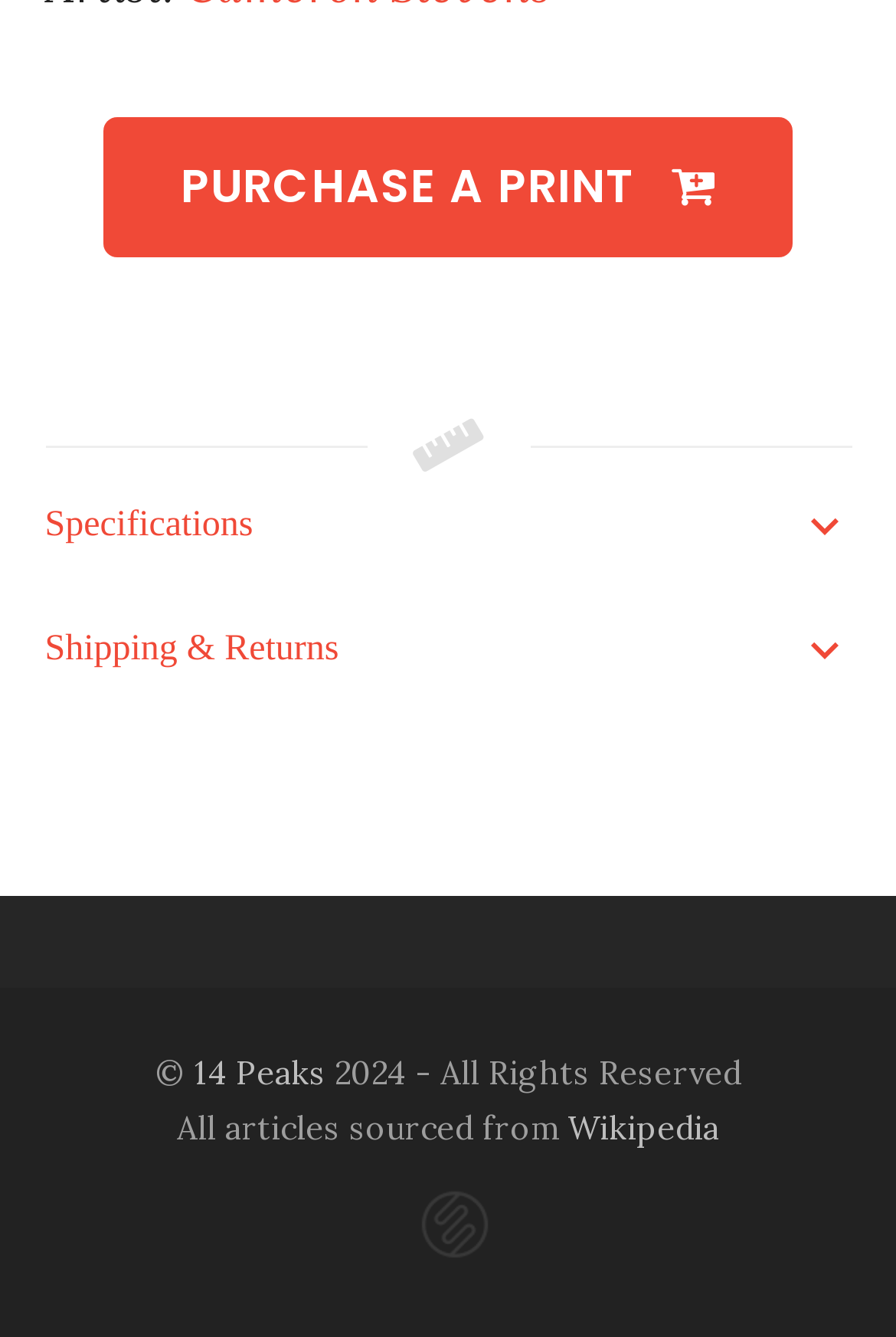Calculate the bounding box coordinates of the UI element given the description: "Specifications".

[0.05, 0.373, 0.95, 0.414]